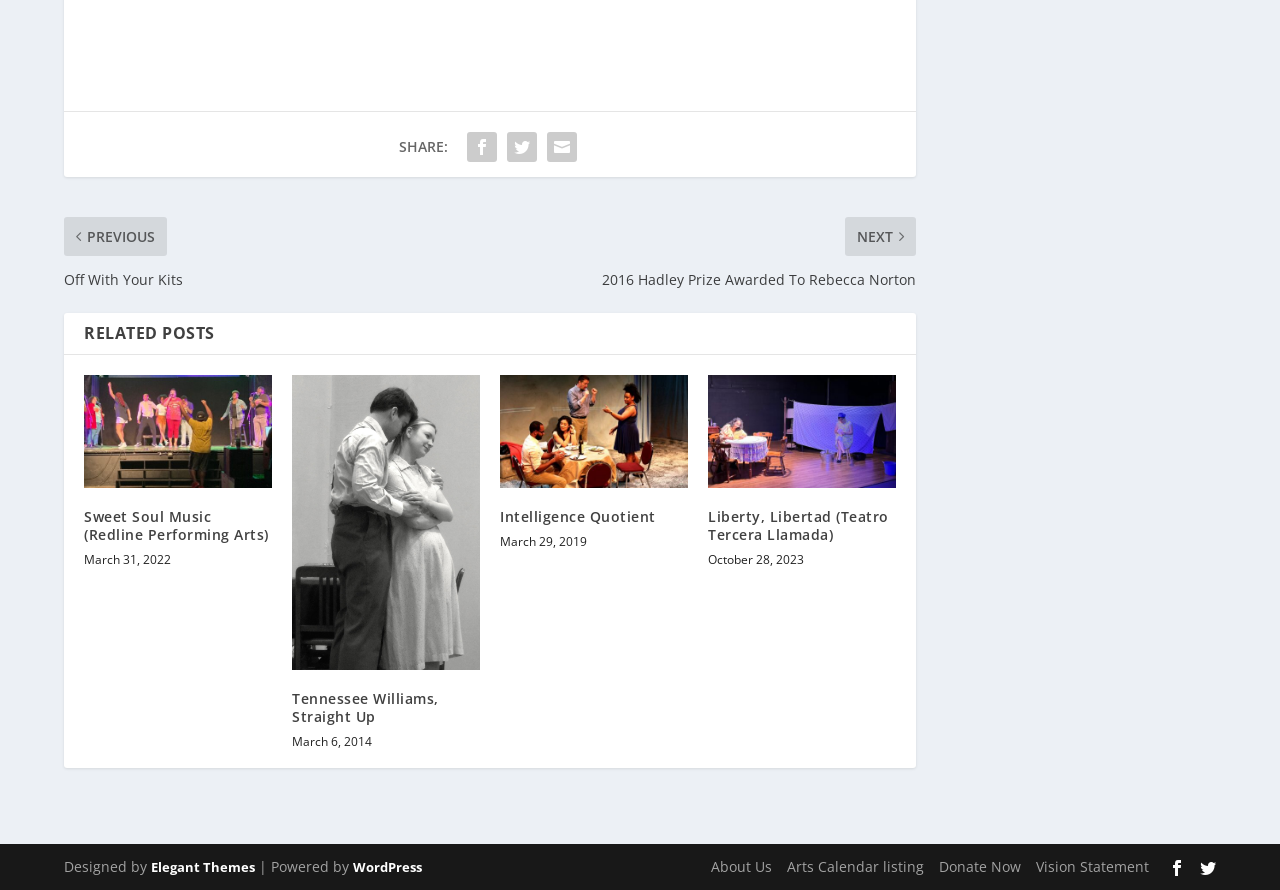How many navigation links are there at the bottom?
Provide a detailed answer to the question using information from the image.

I counted the number of links at the bottom of the page, excluding the social media links and the 'Powered by WordPress' text. There are four such links, corresponding to 'About Us', 'Arts Calendar listing', 'Donate Now', and 'Vision Statement'.